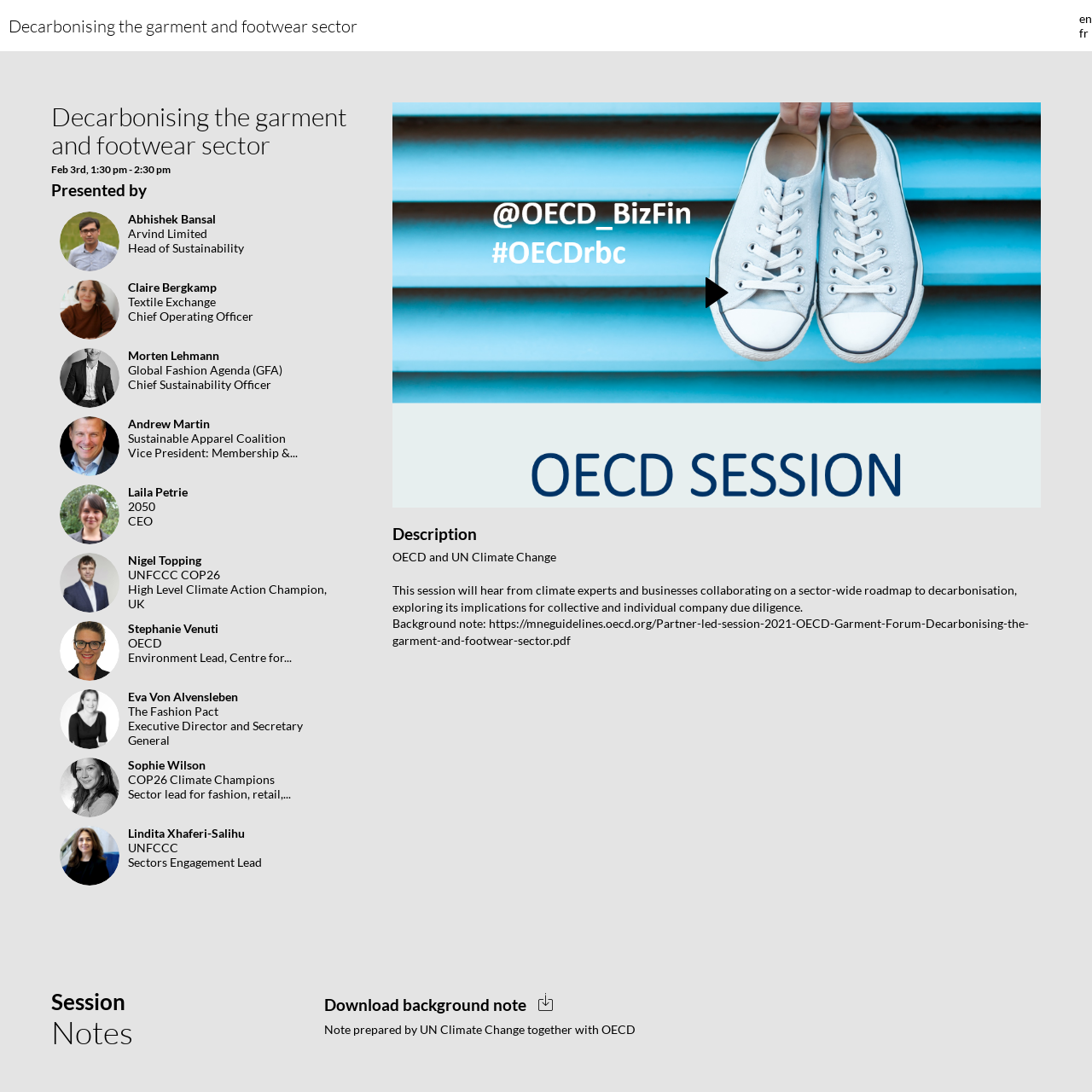Provide the bounding box coordinates of the HTML element this sentence describes: "LPLaila Petrie2050CEO".

[0.047, 0.488, 0.312, 0.501]